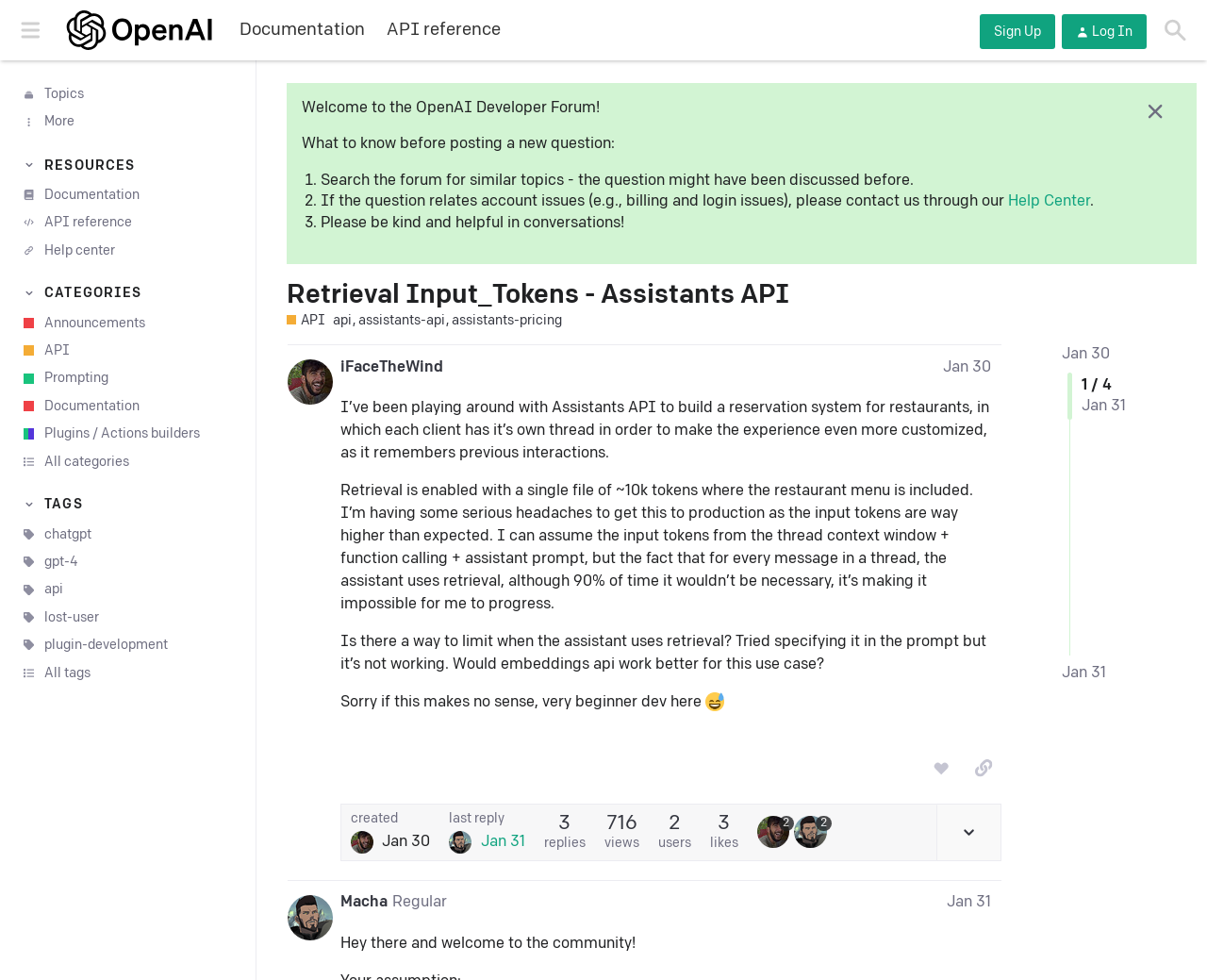Using the element description provided, determine the bounding box coordinates in the format (top-left x, top-left y, bottom-right x, bottom-right y). Ensure that all values are floating point numbers between 0 and 1. Element description: Contact

None